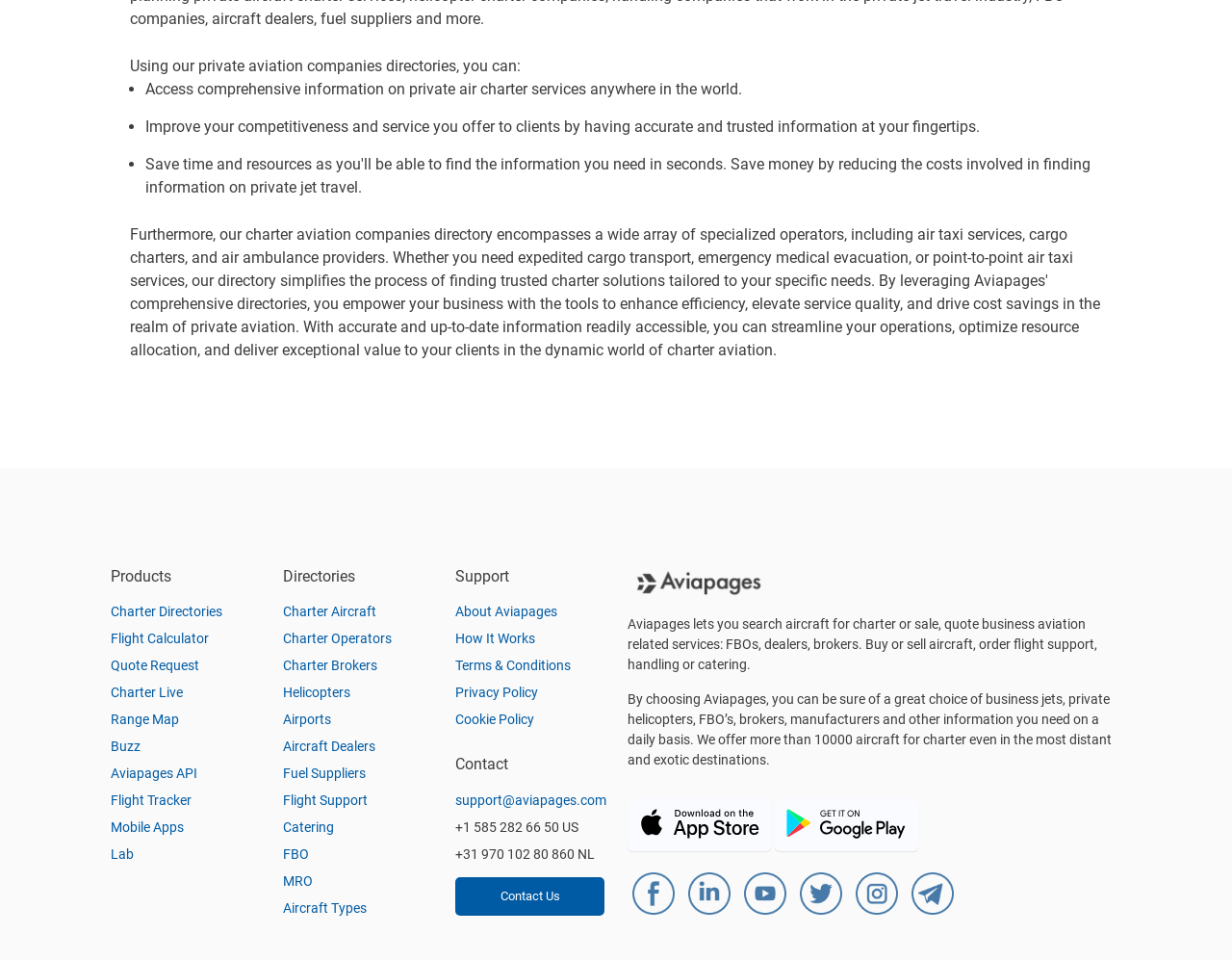Answer the following inquiry with a single word or phrase:
What is the purpose of Aviapages according to the webpage?

Search aircraft for charter or sale, quote business aviation services